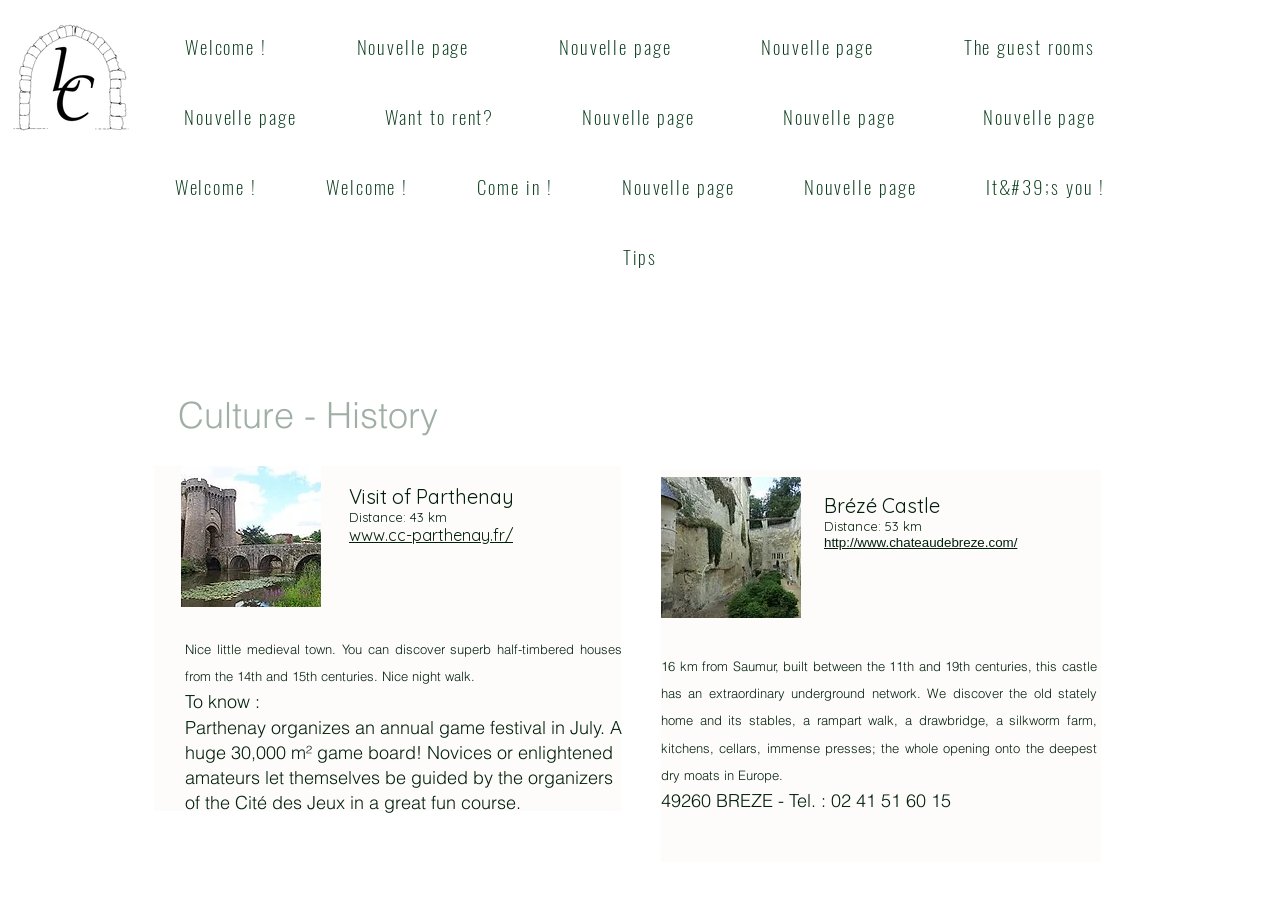Find the bounding box coordinates of the clickable area required to complete the following action: "Visit the 'The guest rooms' page".

[0.726, 0.017, 0.883, 0.087]